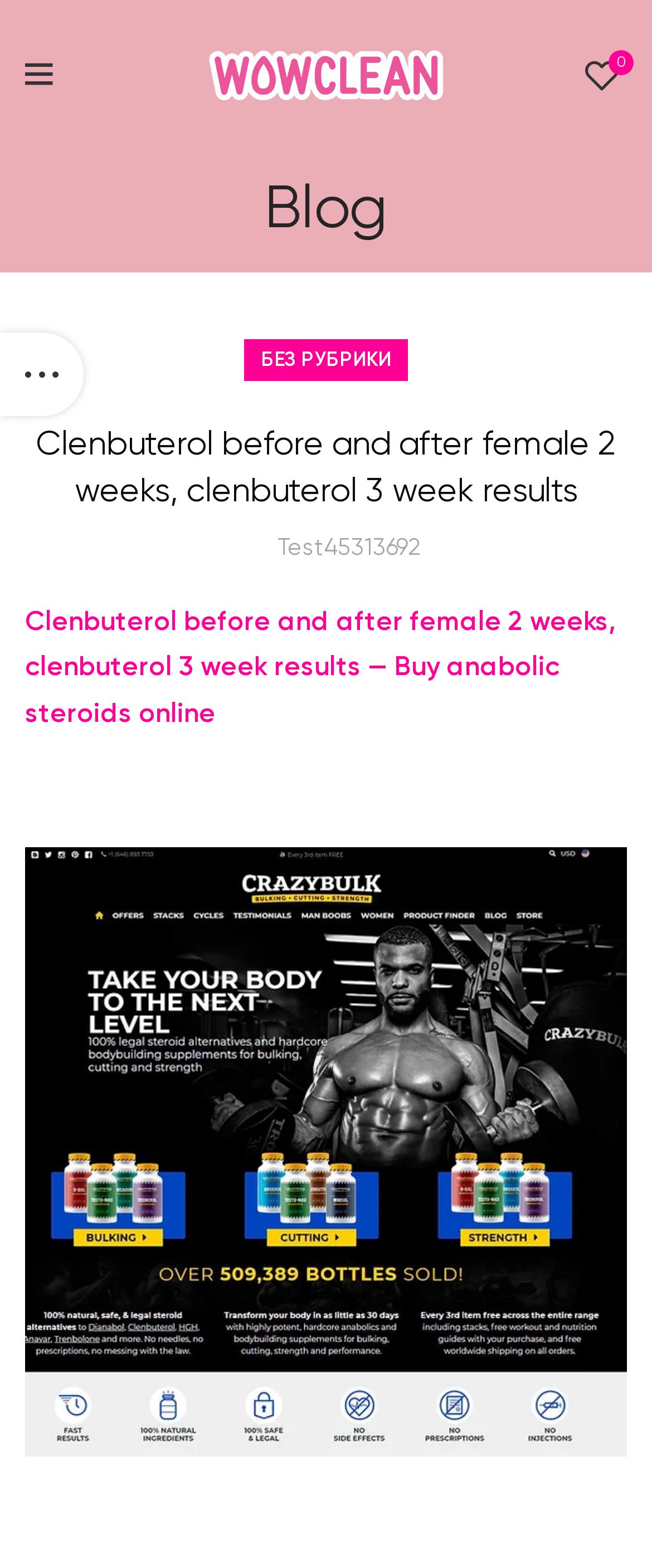What is the text of the first link in the article?
Answer the question with detailed information derived from the image.

The first link in the article has the text 'Clenbuterol before and after female 2 weeks, clenbuterol 3 week results — Buy anabolic steroids online' and a bounding box of [0.038, 0.385, 0.944, 0.464].